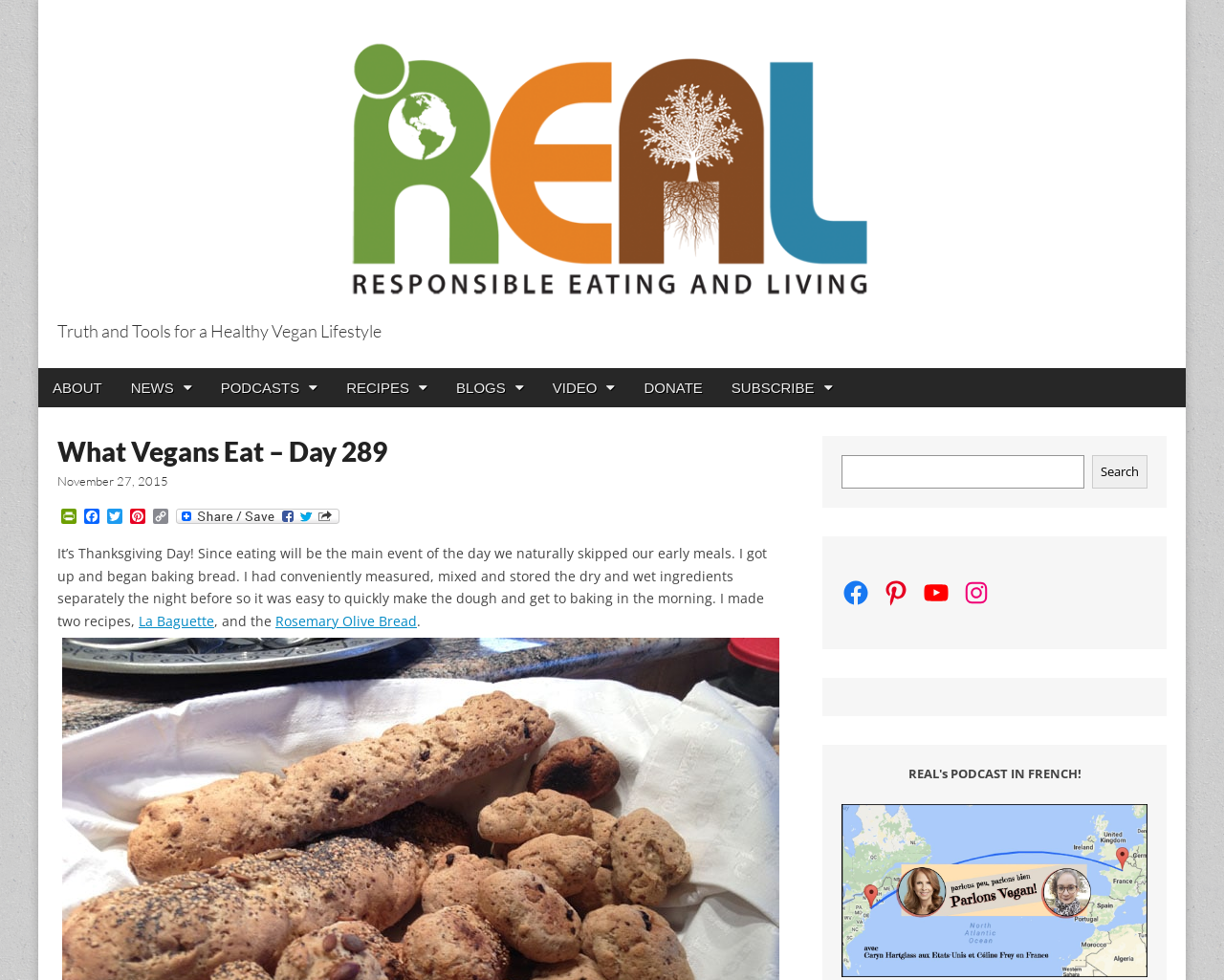Please locate the bounding box coordinates for the element that should be clicked to achieve the following instruction: "Search for something". Ensure the coordinates are given as four float numbers between 0 and 1, i.e., [left, top, right, bottom].

[0.688, 0.464, 0.938, 0.498]